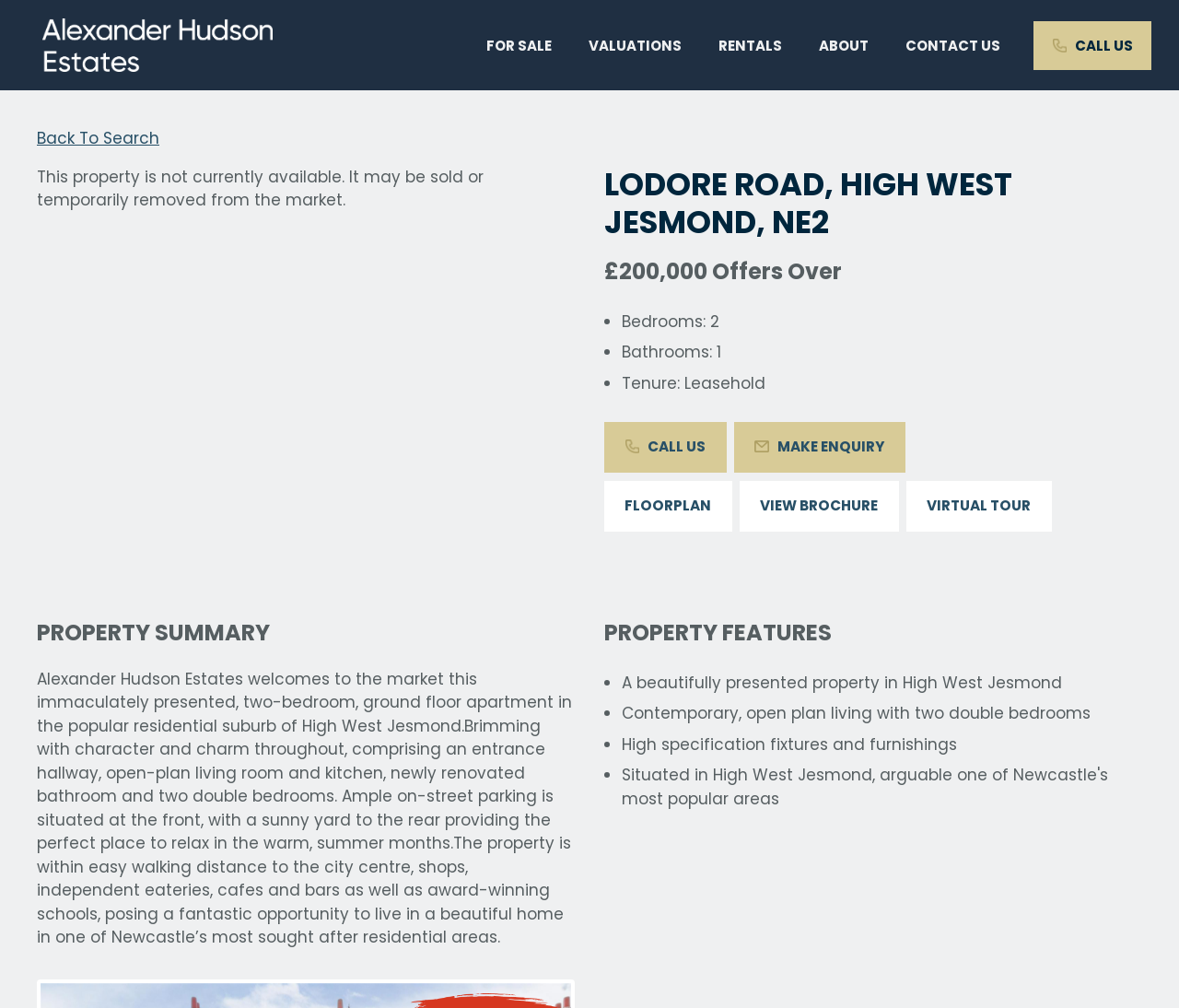Provide a brief response in the form of a single word or phrase:
How many bedrooms does the property have?

2